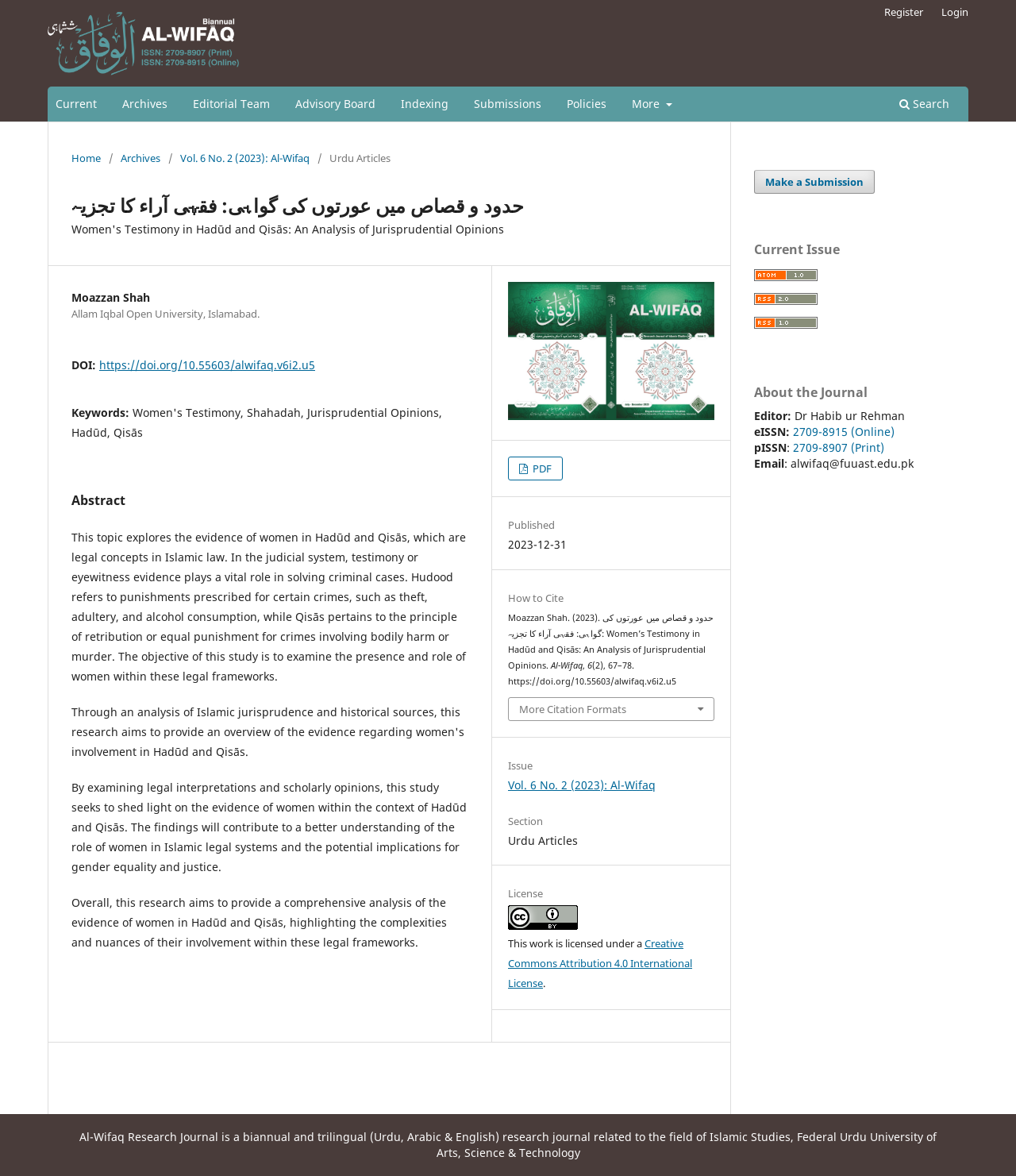What is the DOI of the article? From the image, respond with a single word or brief phrase.

https://doi.org/10.55603/alwifaq.v6i2.u5